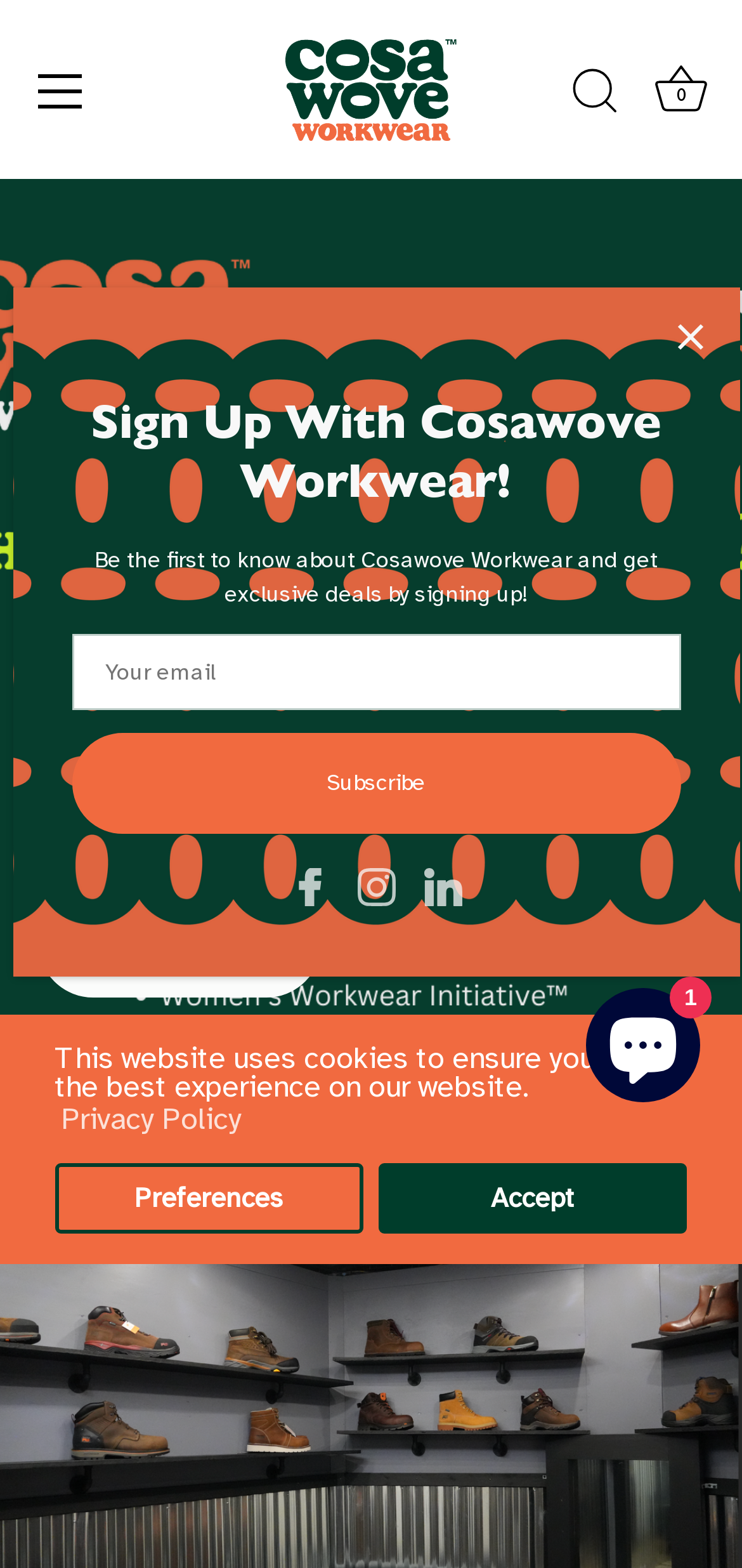Determine the bounding box coordinates of the clickable region to follow the instruction: "View the cart".

[0.862, 0.035, 0.974, 0.089]